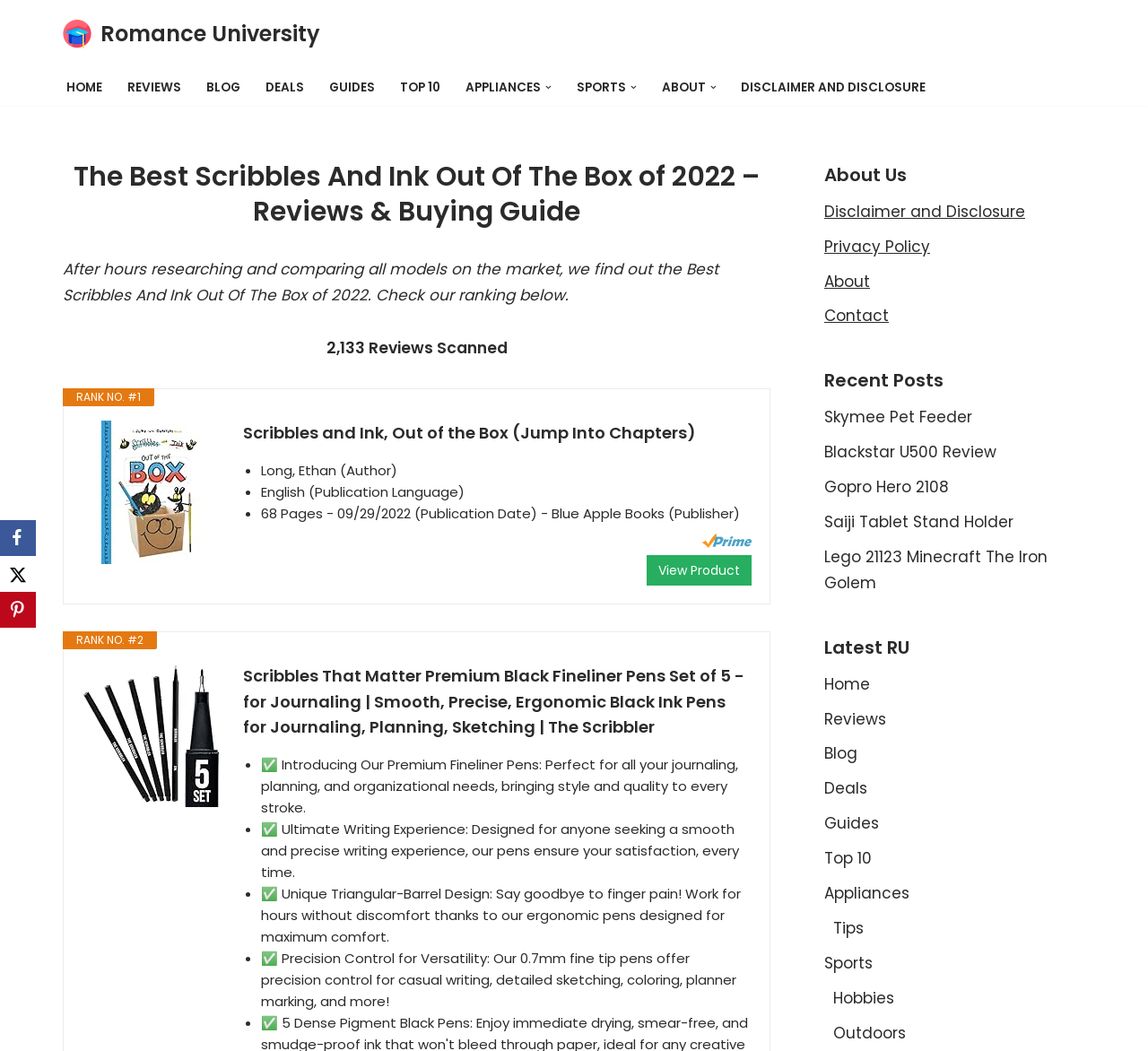Can you specify the bounding box coordinates for the region that should be clicked to fulfill this instruction: "Click on RSS Feed".

None